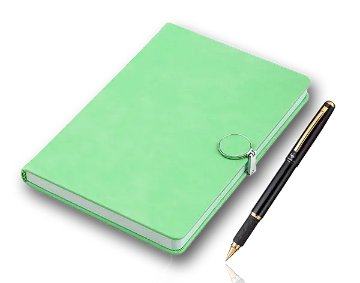Detail everything you observe in the image.

The image features a stylish green notebook, characterized by its smooth cover and a convenient binding ring, ideal for keeping pages secure and organized. Next to the notebook lies a sleek black pen, designed for elegance and functionality, perfect for jotting down notes, ideas, or plans. This duo represents a functional yet aesthetically pleasing choice for professionals, students, or anyone who values writing and organization. The combination of the vibrant green and sophisticated black elements adds a touch of modernity, making it suitable for both personal and professional settings.